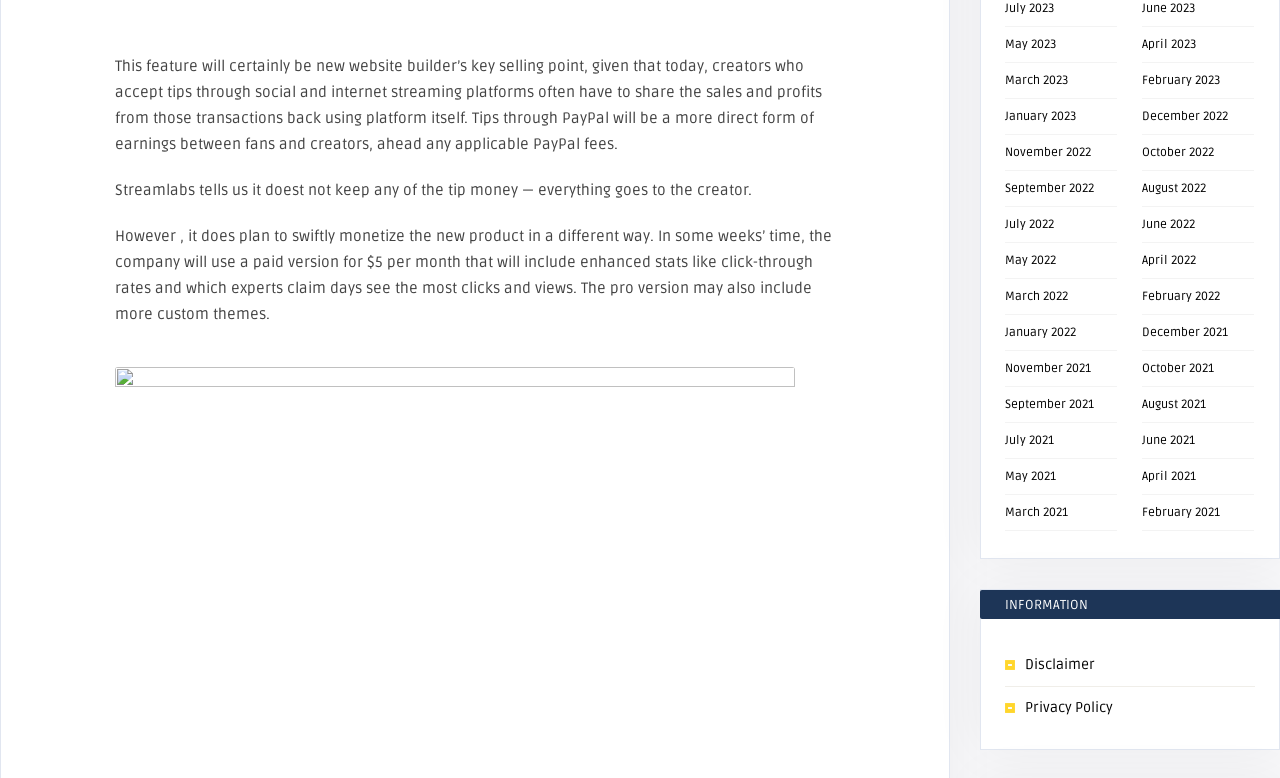Observe the image and answer the following question in detail: What is Streamlabs' plan for the new product?

According to the text, Streamlabs plans to swiftly monetize the new product in a different way, specifically by introducing a paid version for $5 per month that will include enhanced stats like click-through rates and which experts claim days see the most clicks and views.